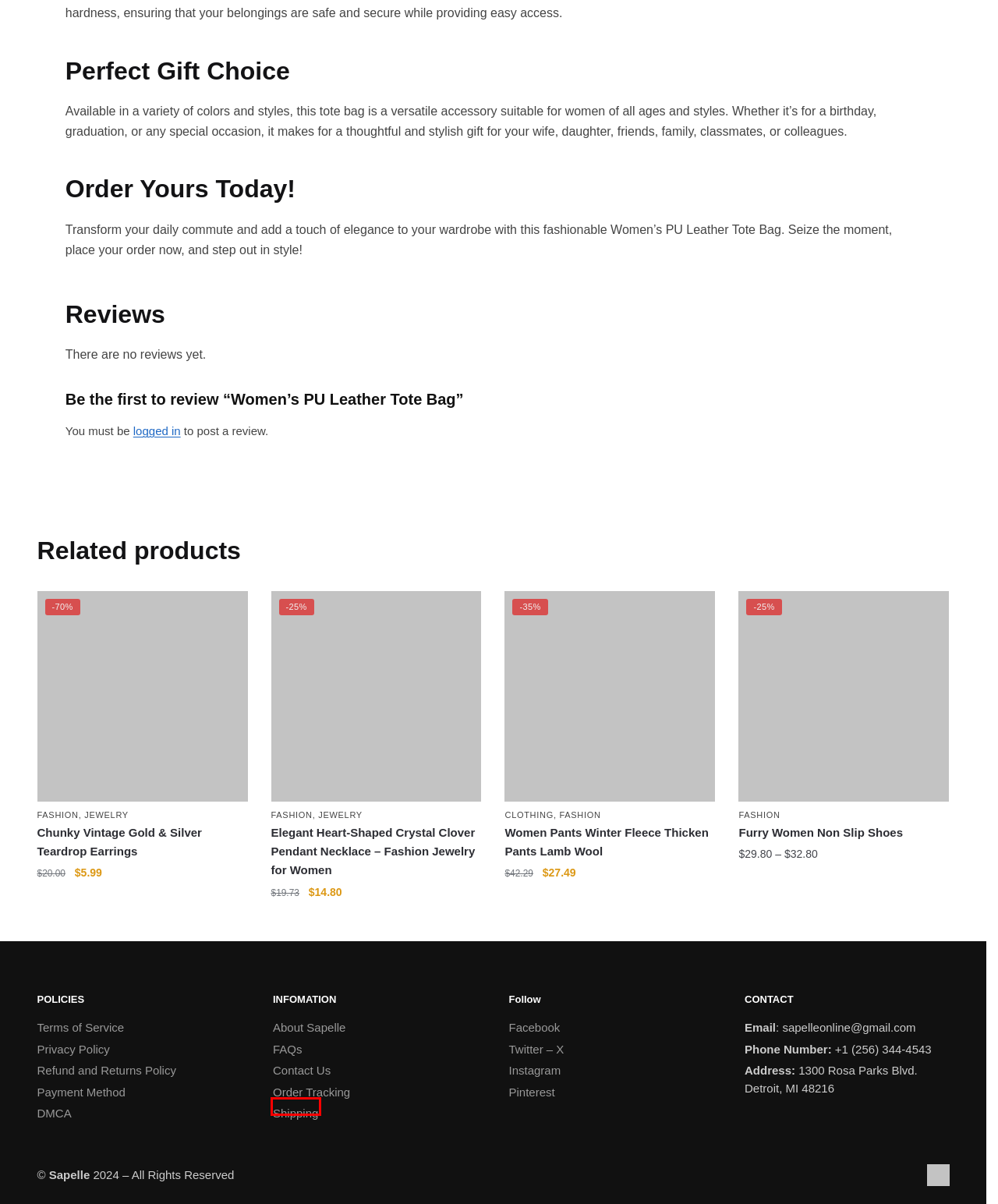You have a screenshot of a webpage with a red rectangle bounding box around a UI element. Choose the best description that matches the new page after clicking the element within the bounding box. The candidate descriptions are:
A. Furry Women Non Slip Shoes - Sapelle.com
B. Jewelry - Sapelle.com
C. My account - Sapelle.com
D. Payment Method - Sapelle.com
E. Terms of Service - Sapelle.com
F. Privacy Policy - Sapelle.com
G. Shipping - Sapelle.com
H. Women Pants Winter Fleece Thicken Pants Lamb Wool - Sapelle.com

G